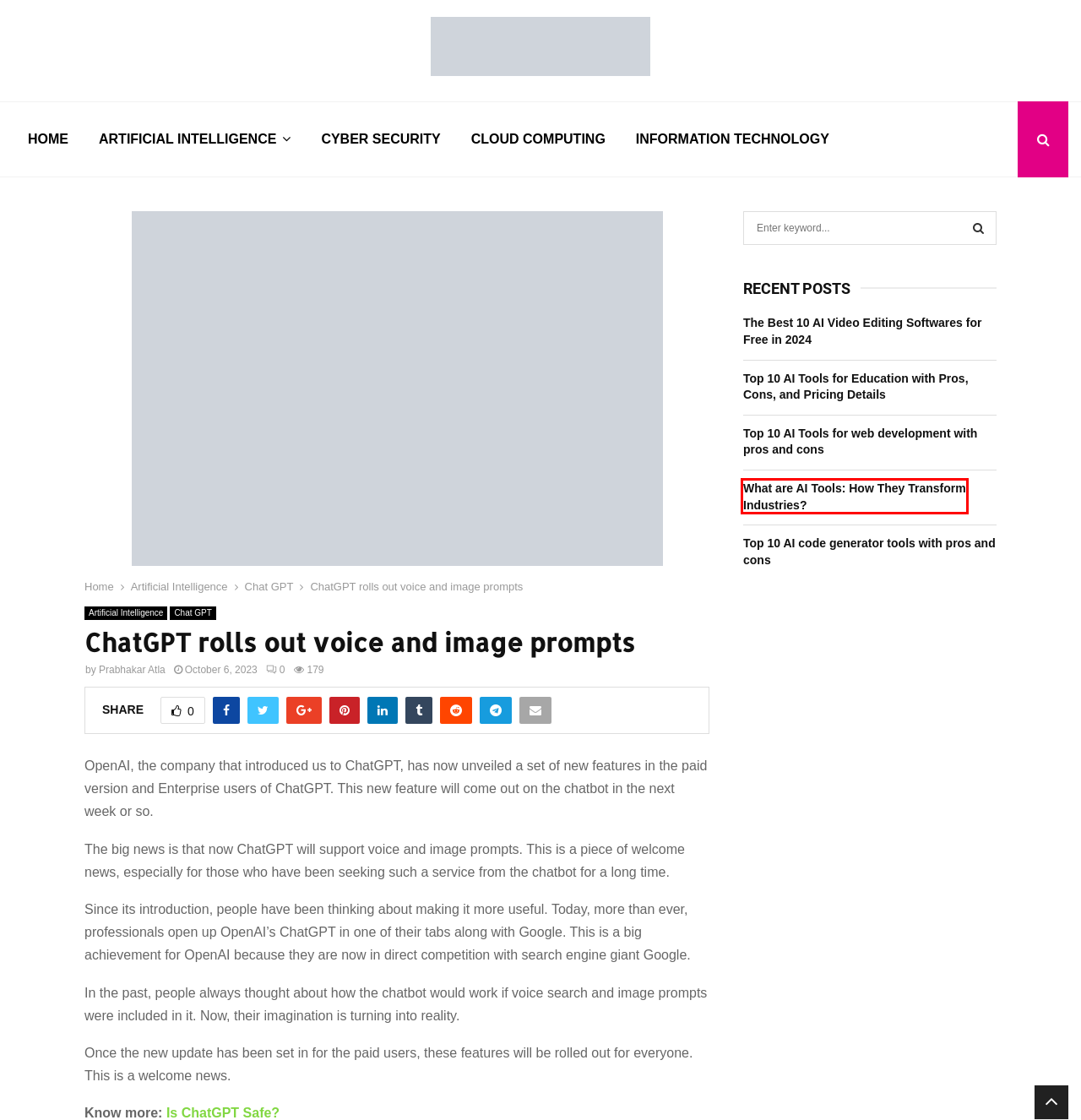You have a screenshot of a webpage with a red rectangle bounding box. Identify the best webpage description that corresponds to the new webpage after clicking the element within the red bounding box. Here are the candidates:
A. Cloud Computing Archives - AICloudIT
B. Top 10 AI Code Tools Pros & Cons: Boost Efficiency & Quality
C. Chat GPT Archives - AICloudIT
D. The Comprehensive Guide to AI Tools and Their Applications - AICloudIT
E. Supercharge Learning: Top 10 AI Tools for Education in 2024
F. Artificial Intelligence, Cyber Security, Cloud Computing & More
G. Artificial Intelligence Archives - AICloudIT
H. Cyber Security Archives - AICloudIT

D